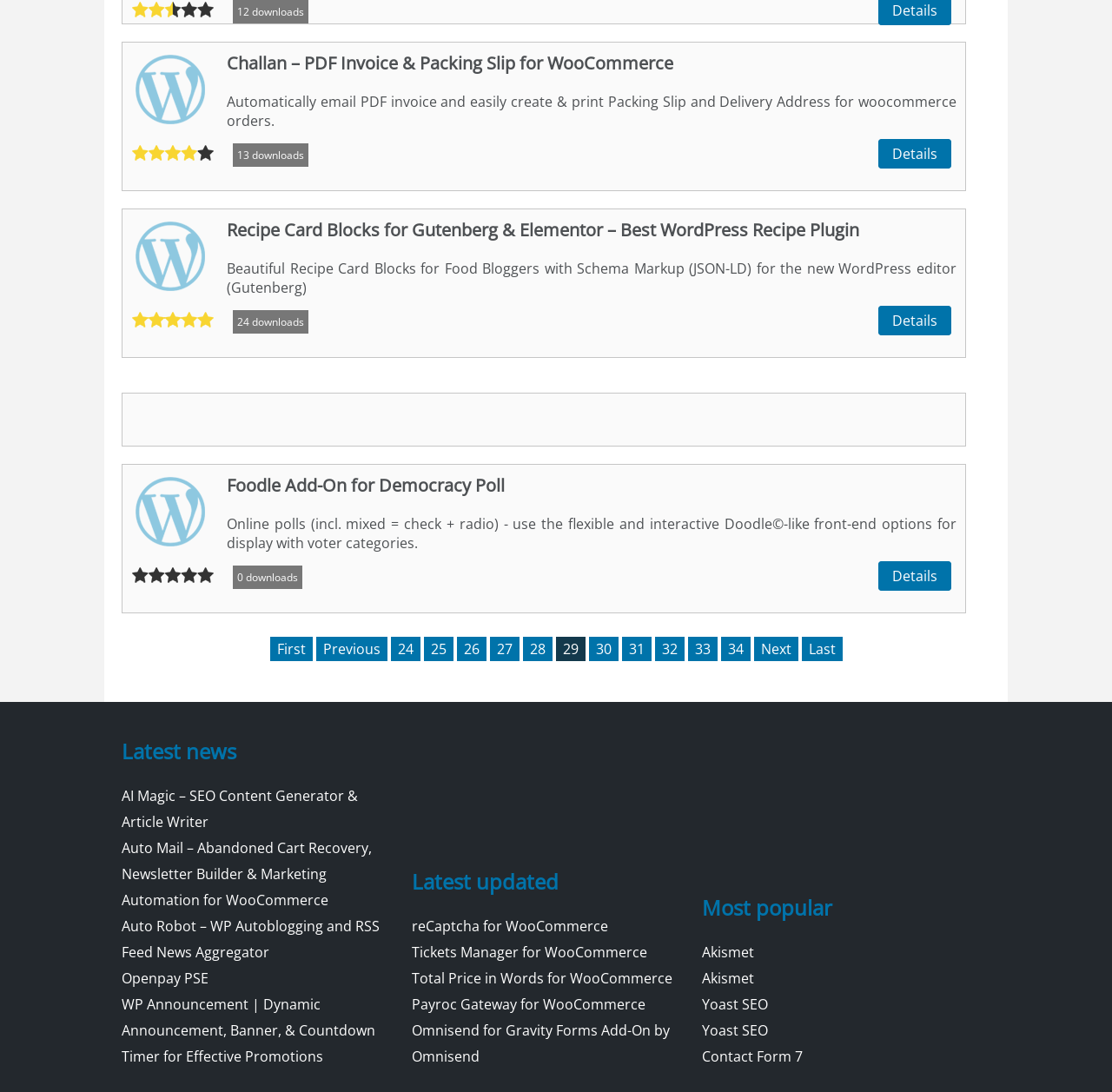Locate the coordinates of the bounding box for the clickable region that fulfills this instruction: "View latest news".

[0.109, 0.674, 0.344, 0.701]